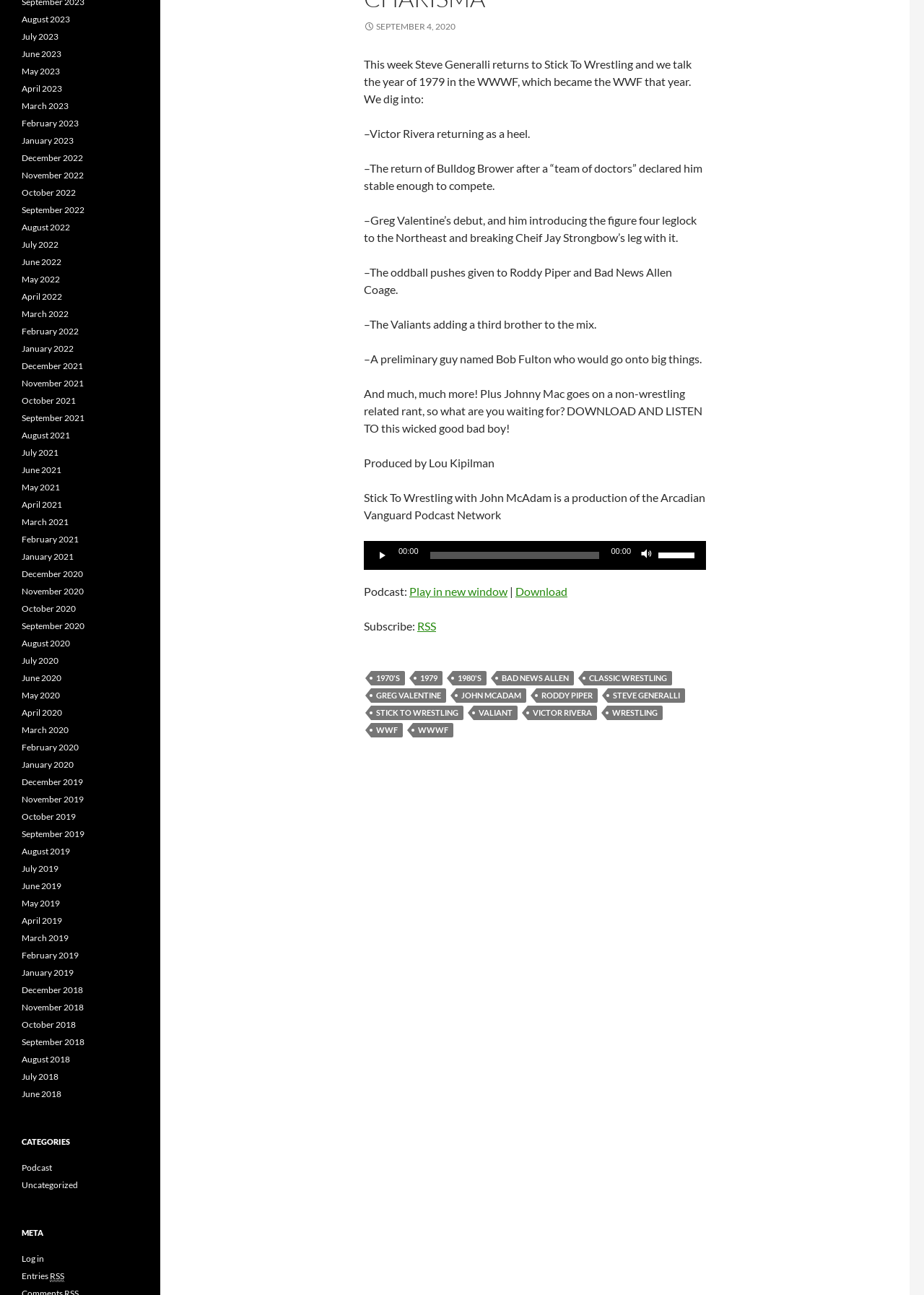Identify the bounding box coordinates of the clickable region to carry out the given instruction: "Download the podcast".

[0.558, 0.451, 0.614, 0.462]